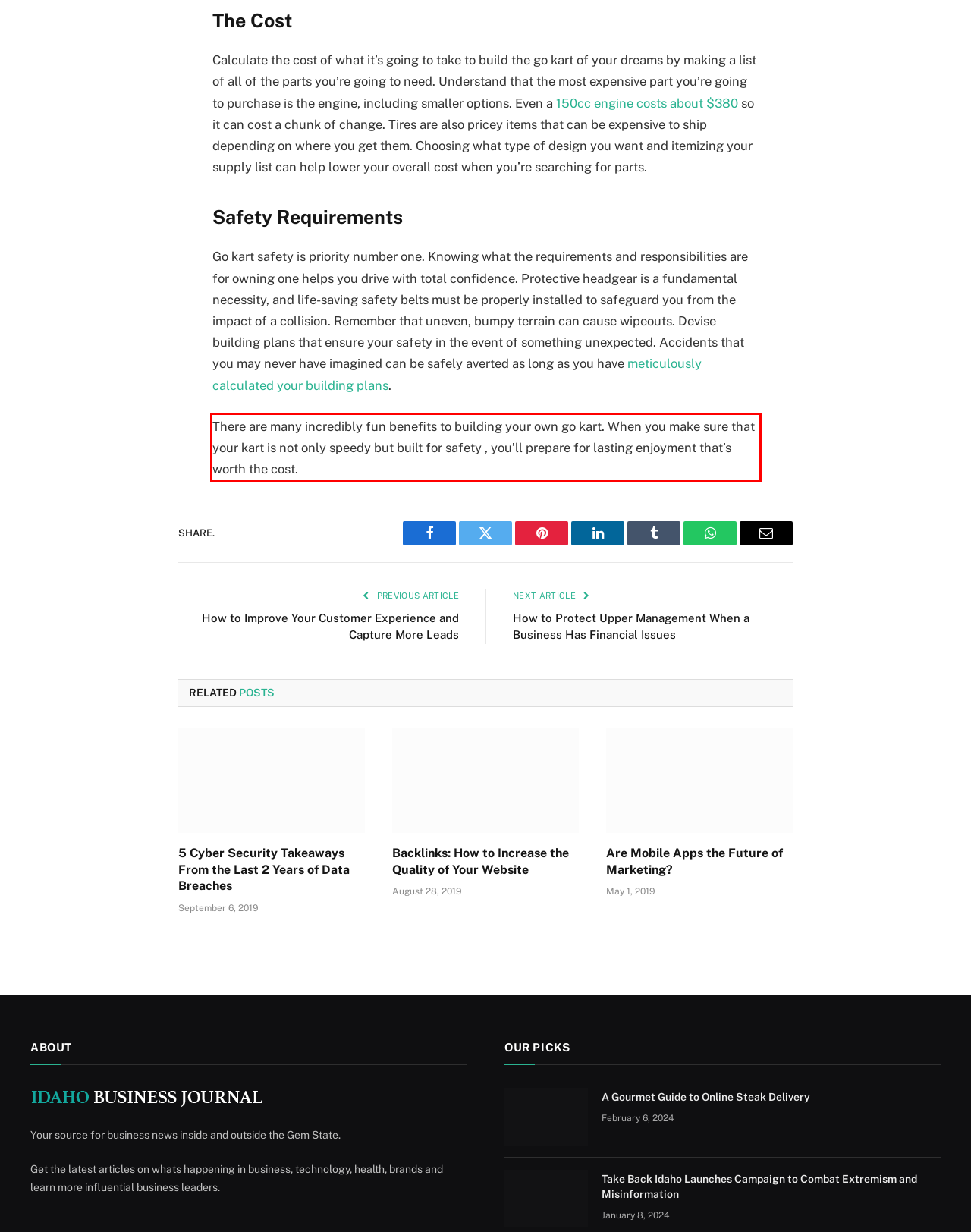You have a webpage screenshot with a red rectangle surrounding a UI element. Extract the text content from within this red bounding box.

There are many incredibly fun benefits to building your own go kart. When you make sure that your kart is not only speedy but built for safety , you’ll prepare for lasting enjoyment that’s worth the cost.